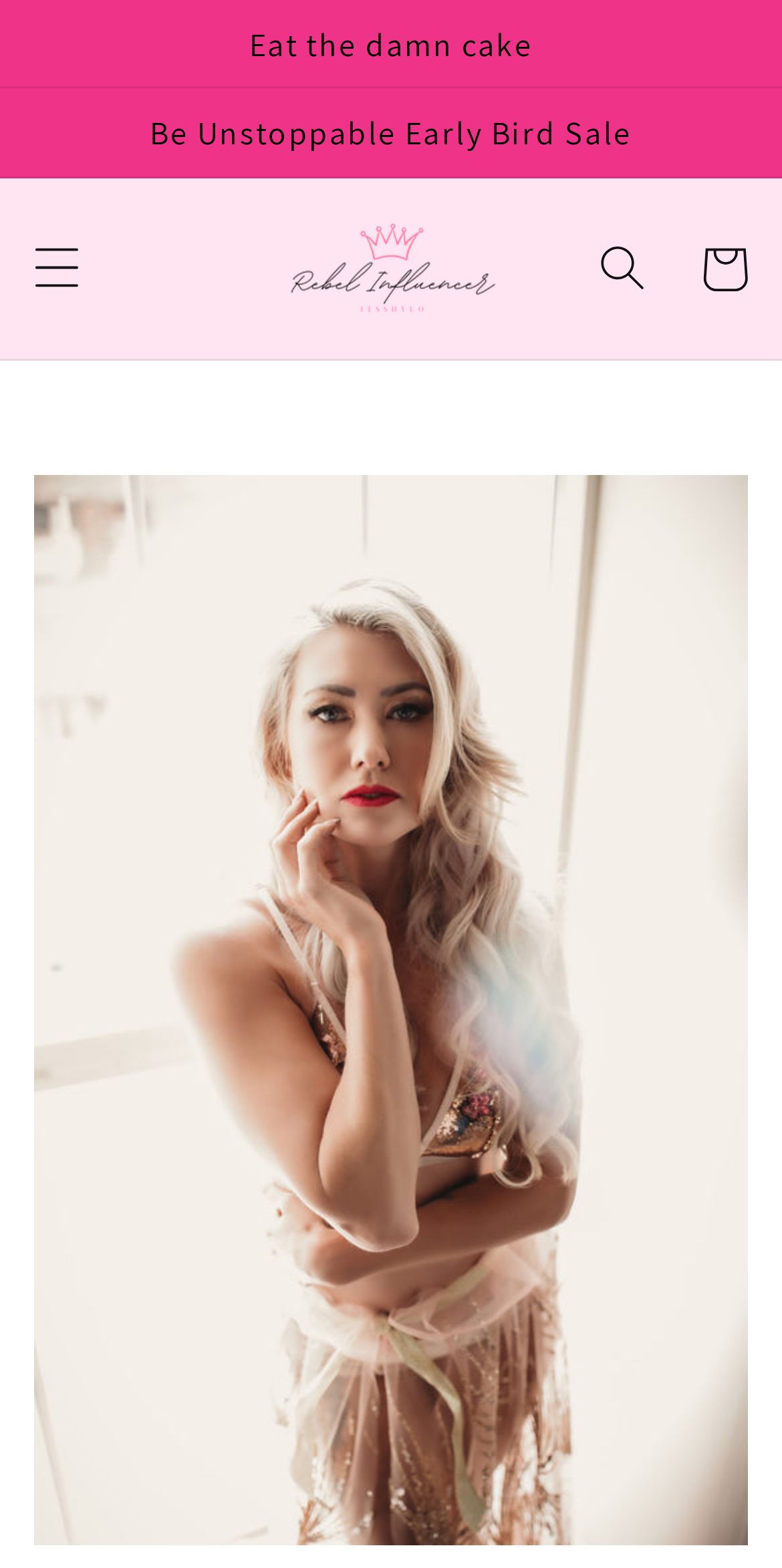Respond to the question below with a single word or phrase:
What is the current sale on the website?

Early Bird Sale